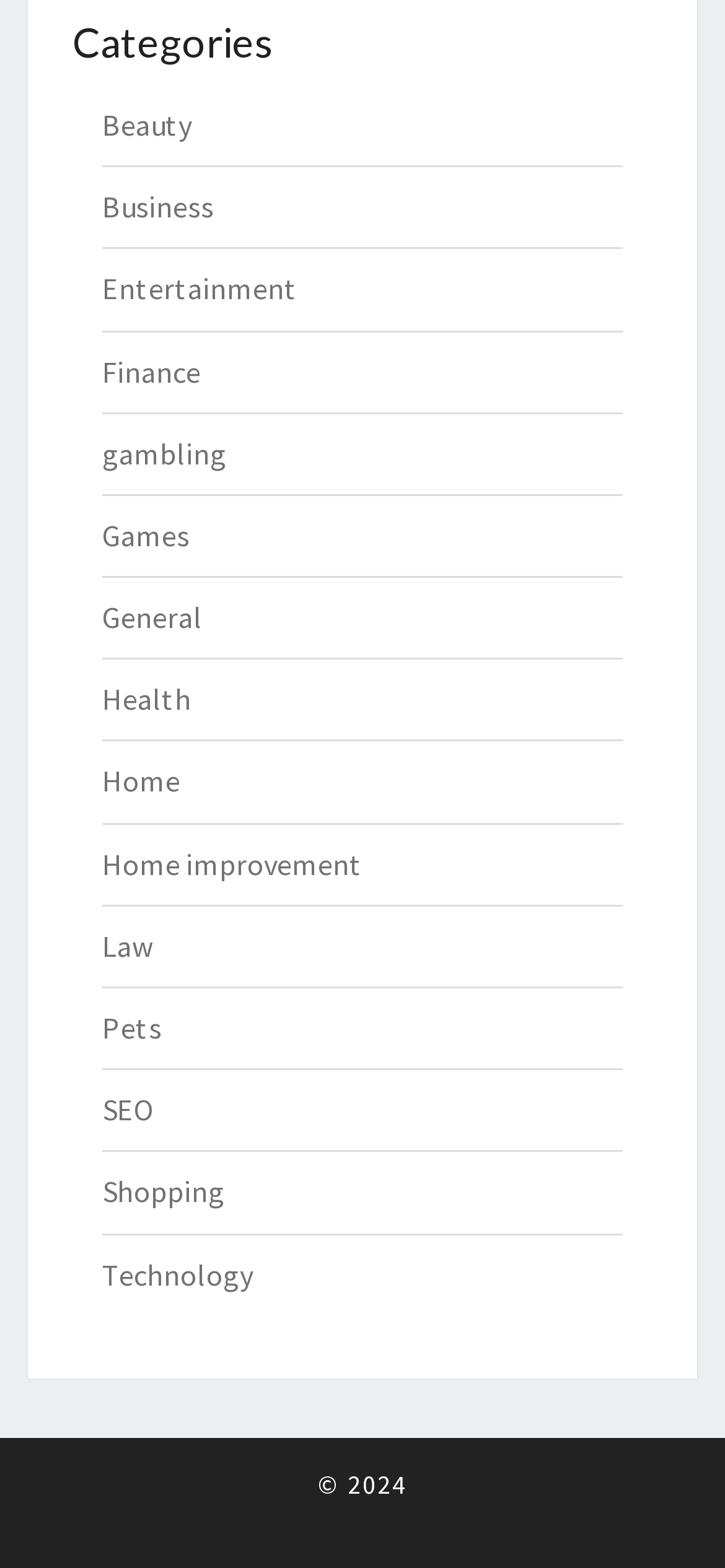Please pinpoint the bounding box coordinates for the region I should click to adhere to this instruction: "Click on Beauty category".

[0.141, 0.068, 0.264, 0.091]